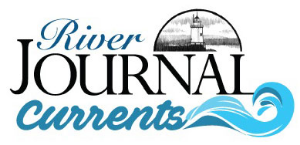What is symbolized by the wave motif?
Please respond to the question with a detailed and thorough explanation.

The wave motif beneath the 'River Journal' text symbolizes the connection to local waterways, indicating the publication's focus on the communities along the river.